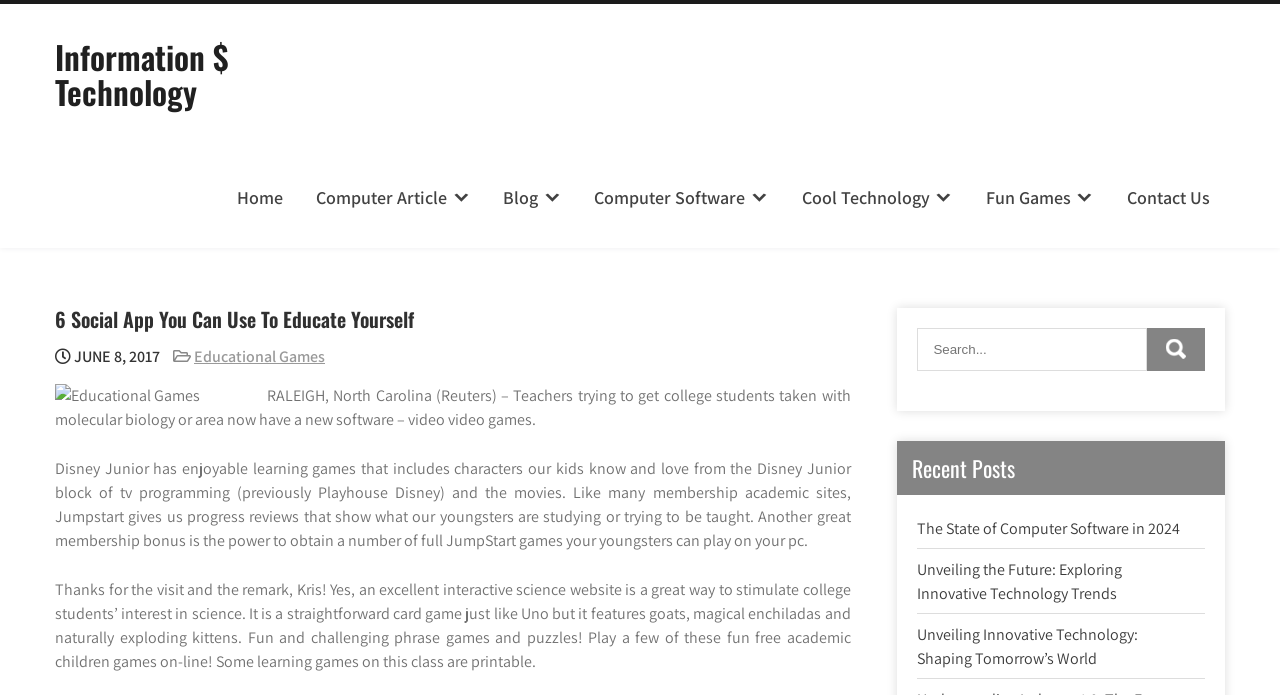Give a one-word or phrase response to the following question: What type of game is mentioned as fun and challenging?

Word games and puzzles